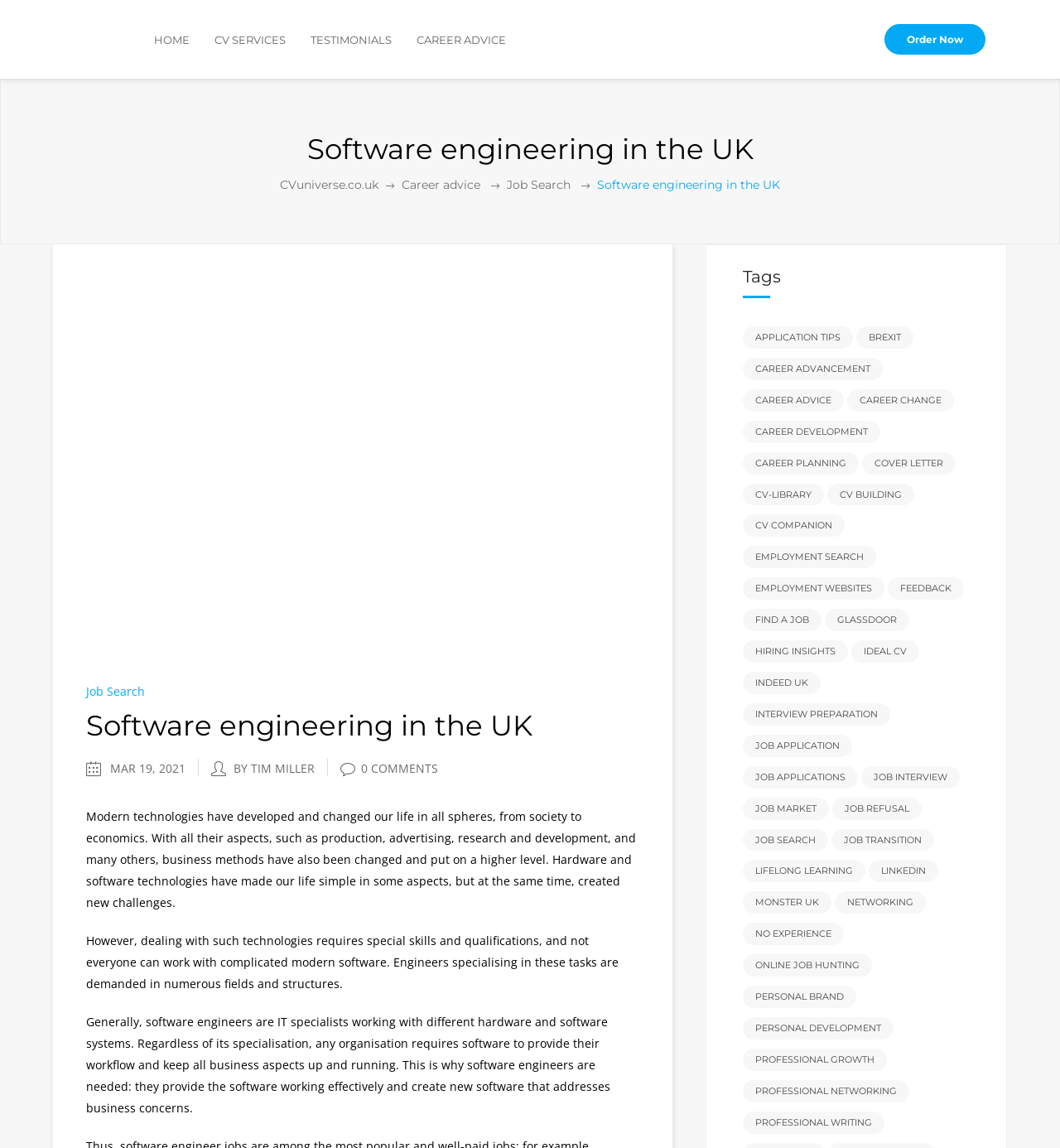What is the author of the latest article?
Kindly answer the question with as much detail as you can.

The author of the latest article is Tim Miller, which is mentioned in the text 'BY TIM MILLER' below the article title.